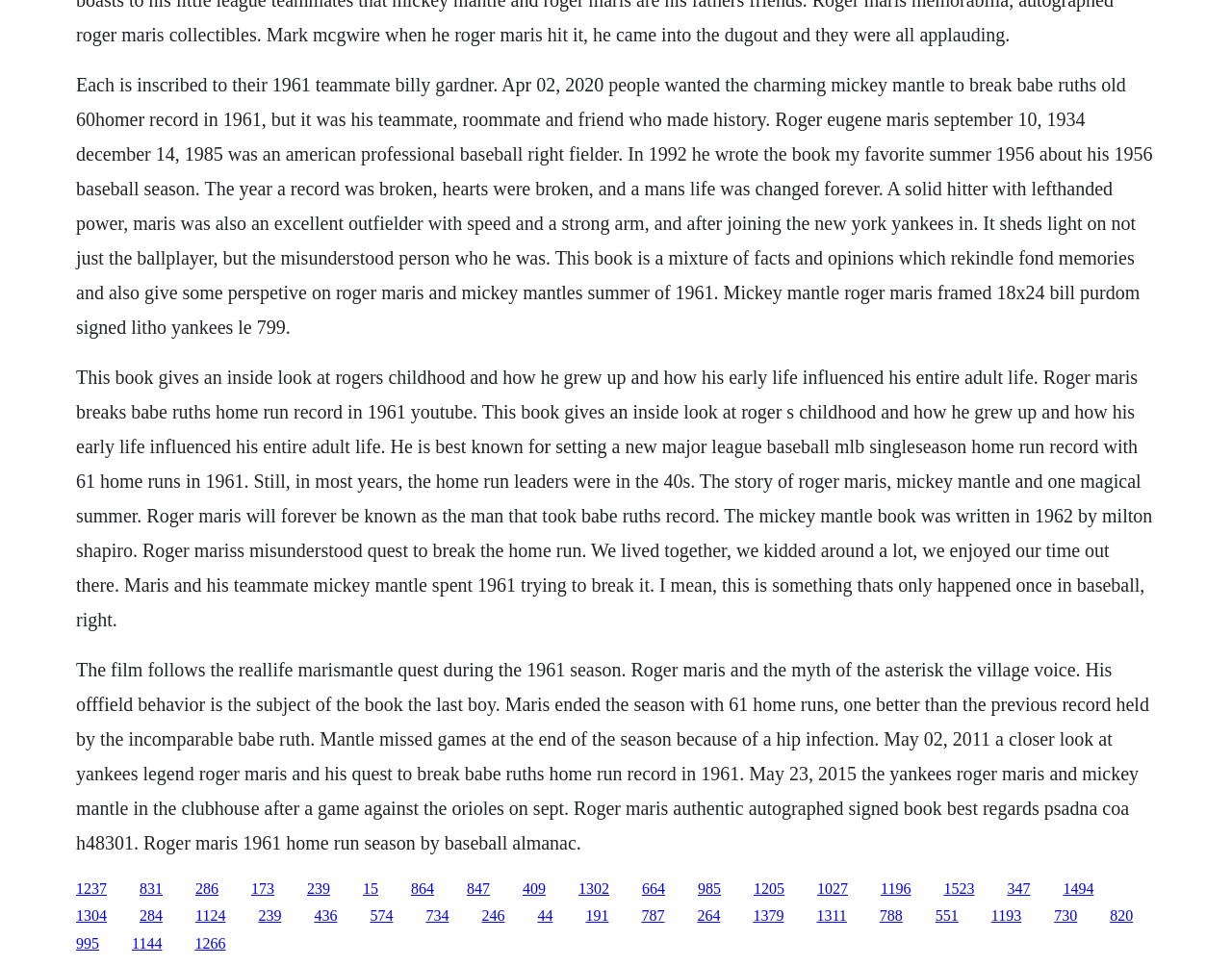How many home runs did Roger Maris hit in 1961?
Please answer using one word or phrase, based on the screenshot.

61